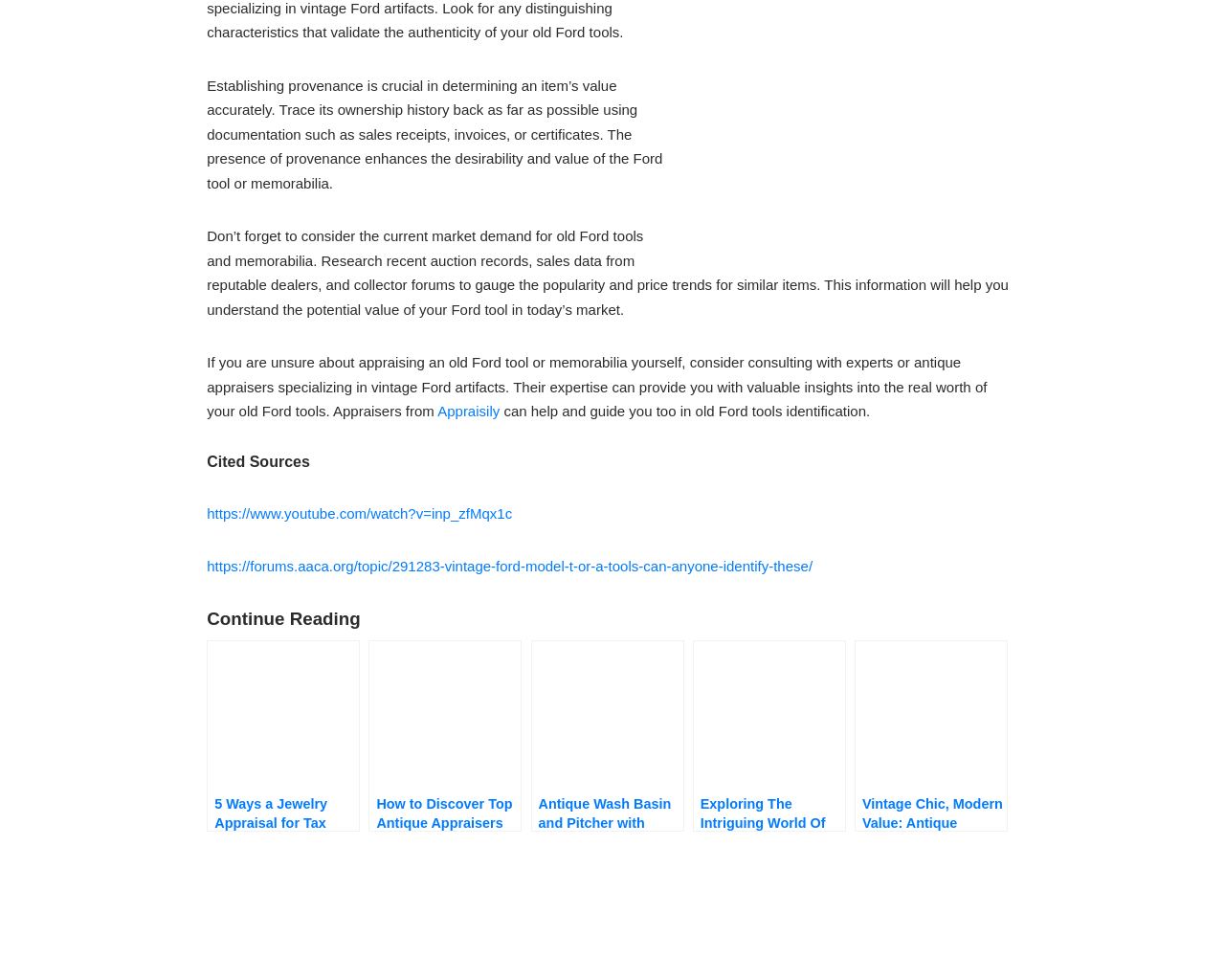Determine the bounding box coordinates for the element that should be clicked to follow this instruction: "Read more about considering market demand". The coordinates should be given as four float numbers between 0 and 1, in the format [left, top, right, bottom].

[0.169, 0.233, 0.823, 0.324]